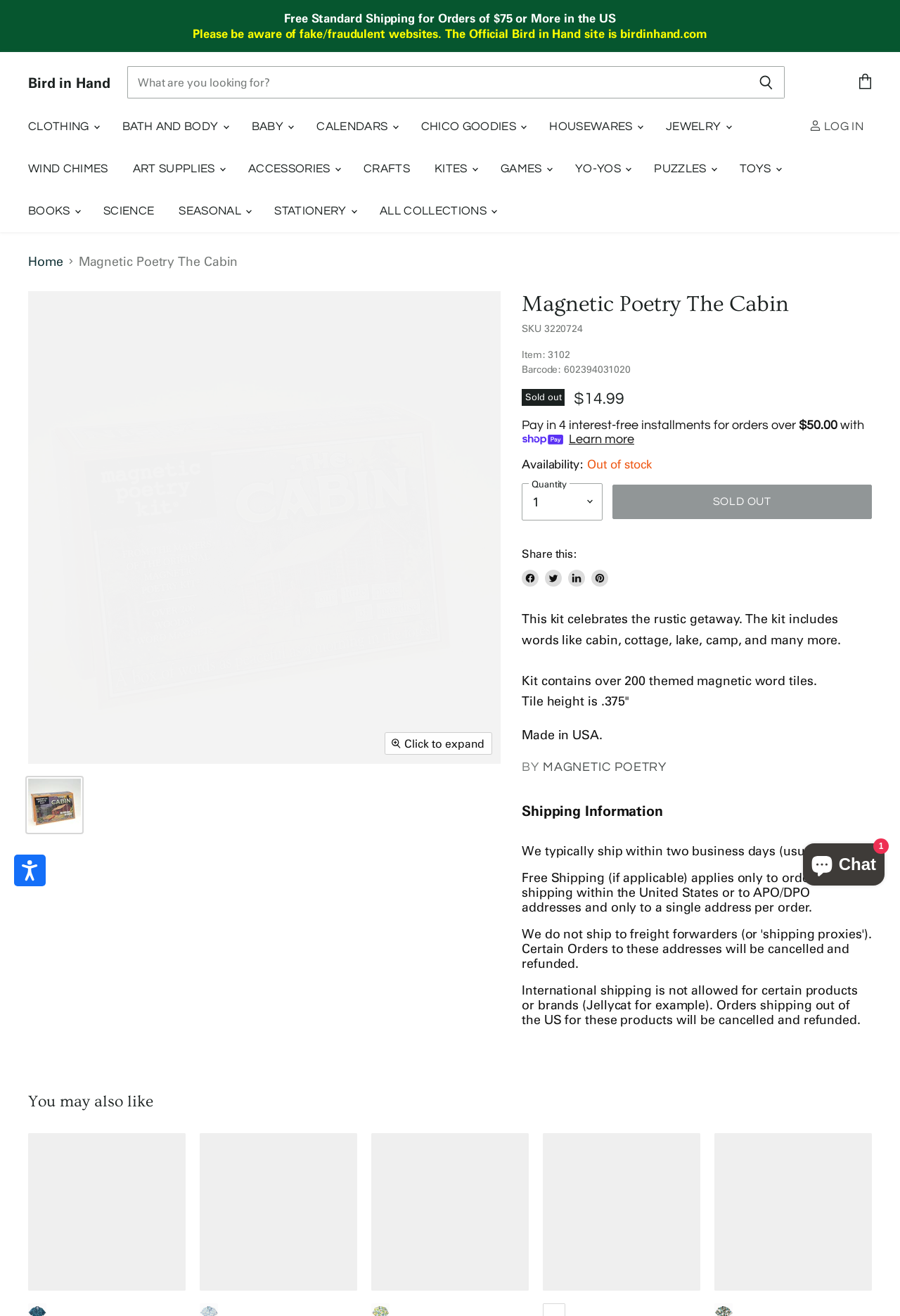Please mark the bounding box coordinates of the area that should be clicked to carry out the instruction: "Search for a product".

[0.141, 0.05, 0.872, 0.075]